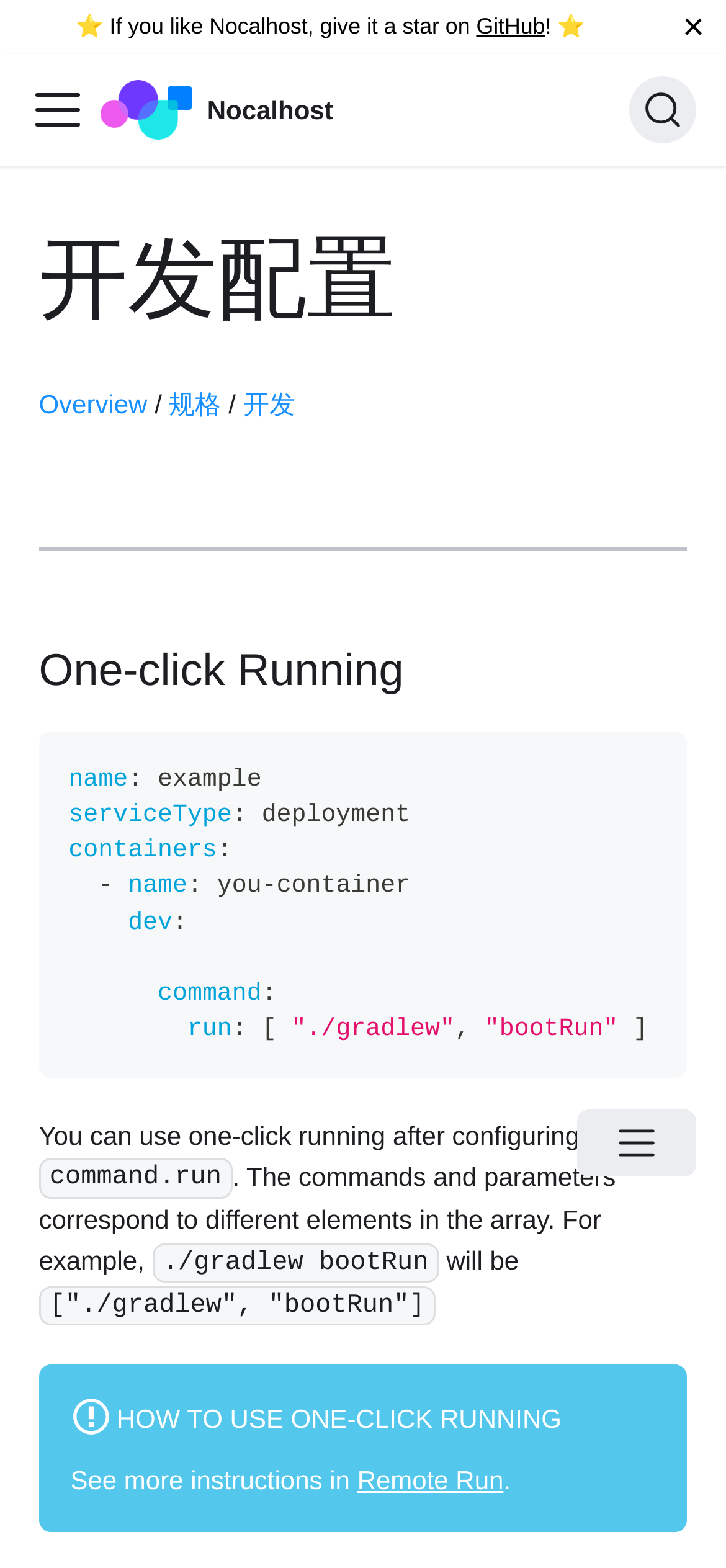Can you specify the bounding box coordinates of the area that needs to be clicked to fulfill the following instruction: "Read The Enigmatic Life and Death of Emperor Otho"?

None